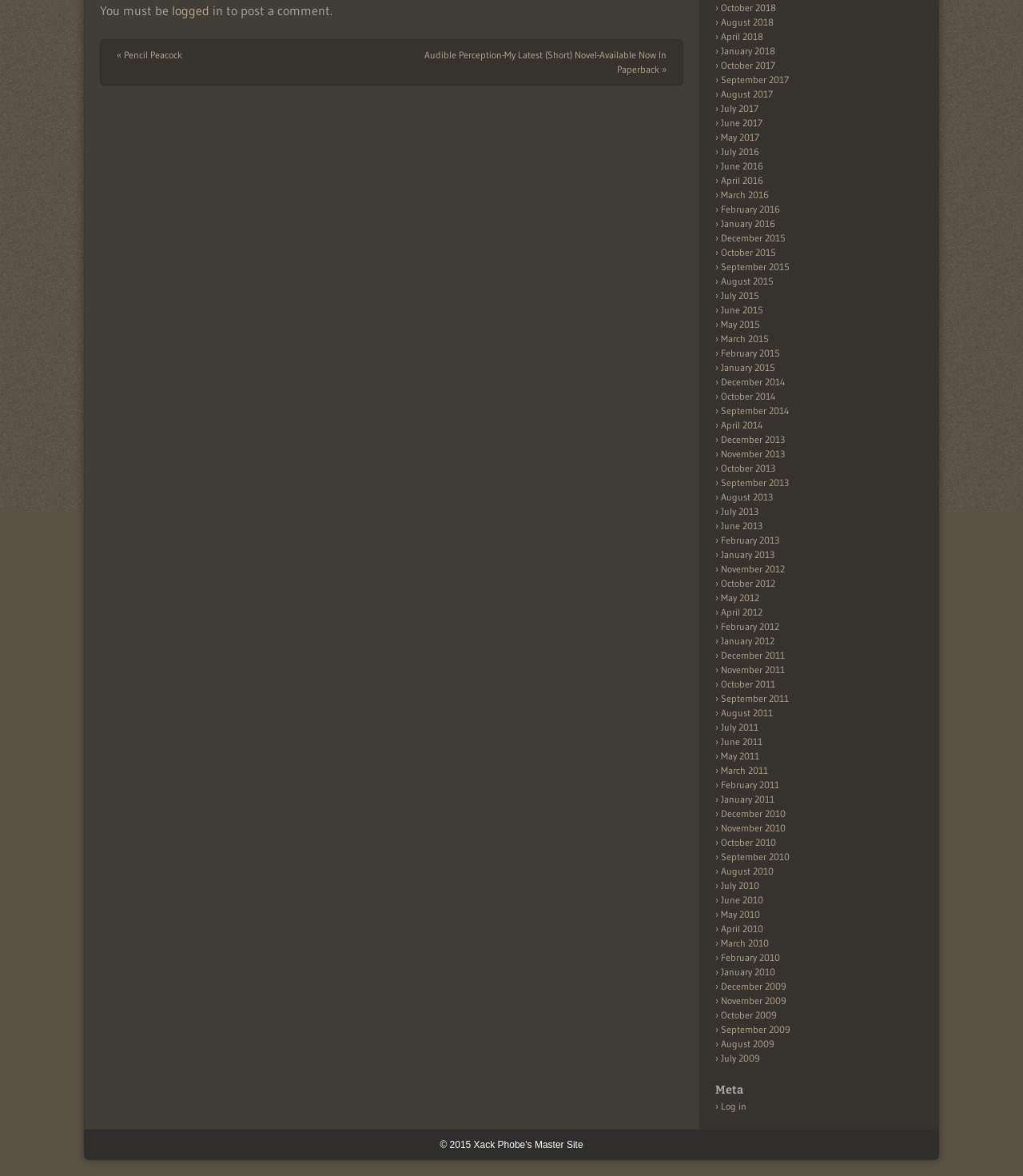Extract the bounding box coordinates for the HTML element that matches this description: "« Pencil Peacock". The coordinates should be four float numbers between 0 and 1, i.e., [left, top, right, bottom].

[0.114, 0.042, 0.178, 0.052]